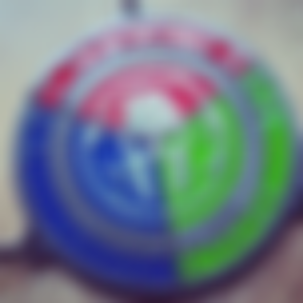Detail the scene depicted in the image with as much precision as possible.

The image features a colorful circular medal, likely representing a sporting achievement. The medal consists of multiple segmented colors, prominently displaying red, blue, and green sections, along with a white center. This design is often used to signify various levels of achievement or stages in a competition. Given the context of completing a Spartan Trifecta, this medal may symbolize a significant milestone in endurance training and racing challenges, such as the completion of a series of obstacle races. The overall aesthetic suggests a sense of accomplishment and pride in reaching personal fitness goals.